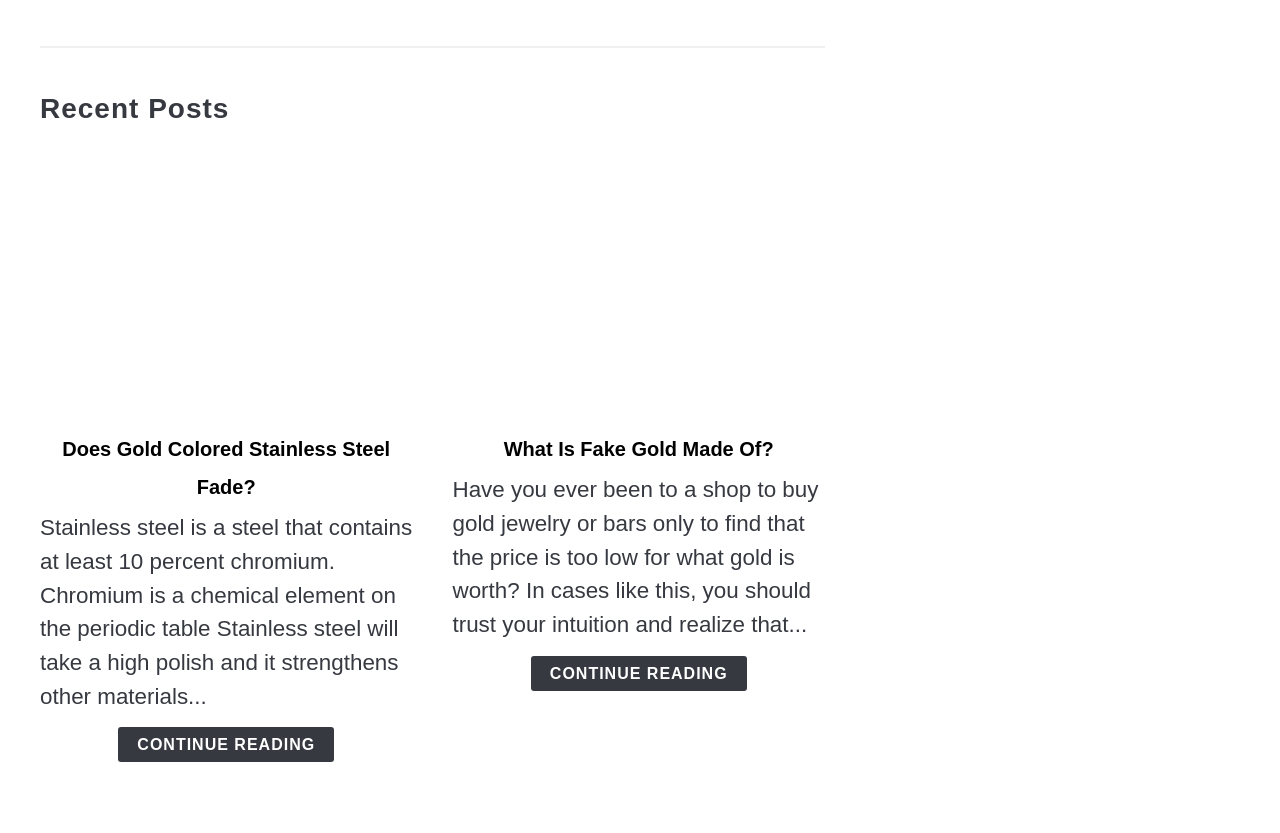Locate the bounding box coordinates of the area to click to fulfill this instruction: "Read the article about gold colored stainless steel". The bounding box should be presented as four float numbers between 0 and 1, in the order [left, top, right, bottom].

[0.031, 0.181, 0.322, 0.933]